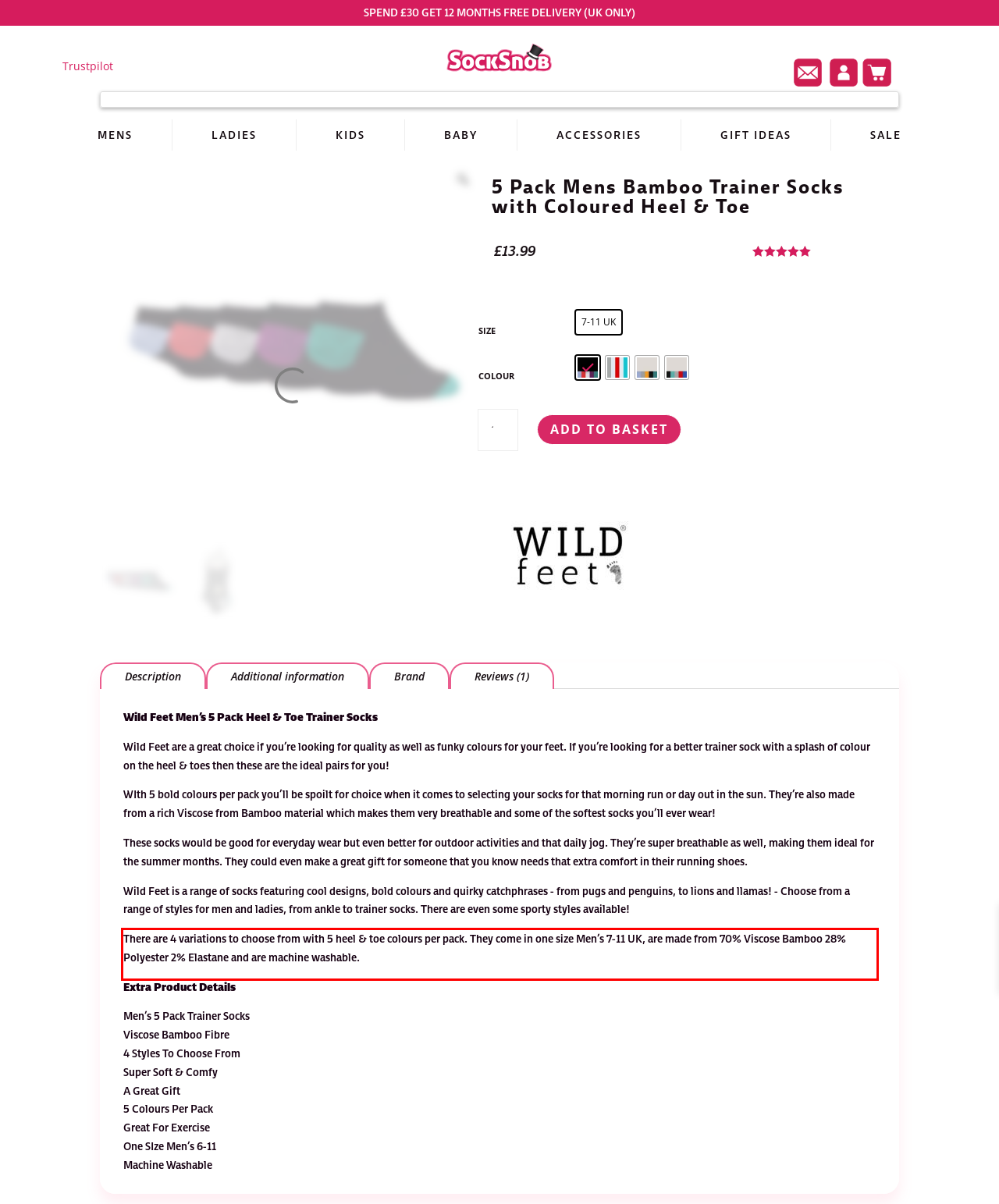Please use OCR to extract the text content from the red bounding box in the provided webpage screenshot.

There are 4 variations to choose from with 5 heel & toe colours per pack. They come in one size Men’s 7-11 UK, are made from 70% Viscose Bamboo 28% Polyester 2% Elastane and are machine washable.